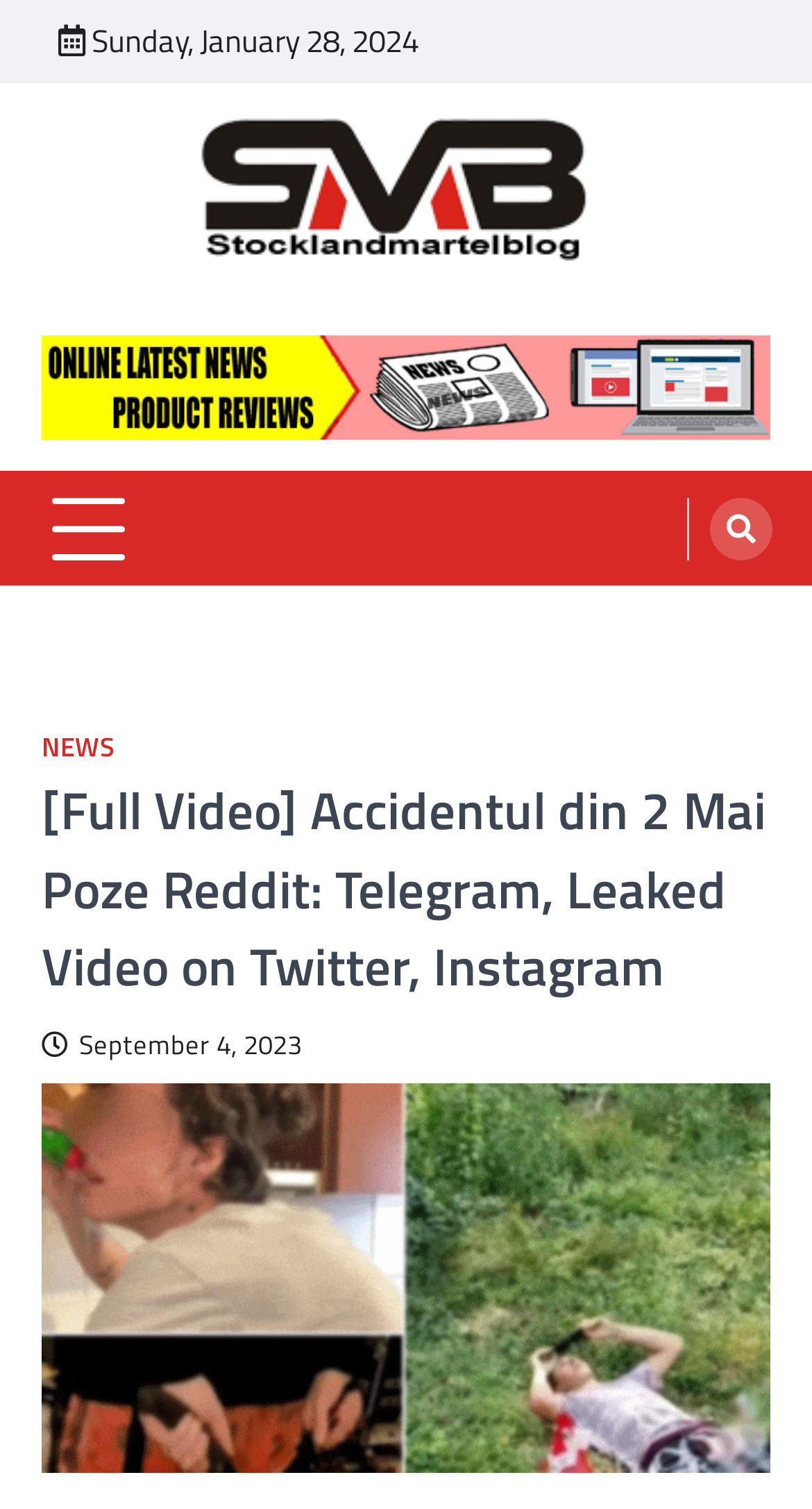Locate and extract the headline of this webpage.

stocklandmartelblog – Latest News & Online Reviews